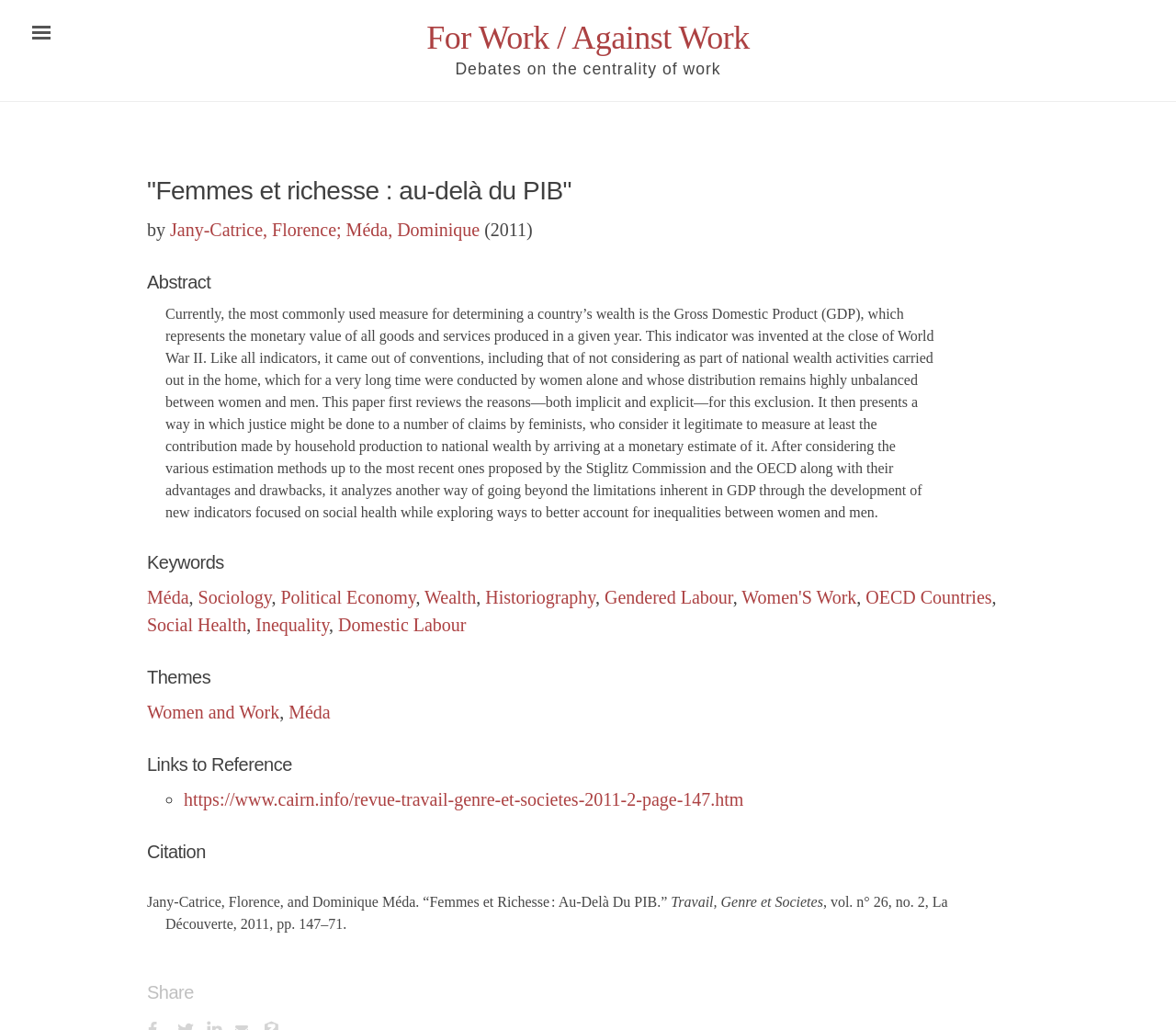Summarize the contents and layout of the webpage in detail.

This webpage appears to be an academic article or paper titled "Femmes et richesse : au-delà du PIB" (Women and Wealth: Beyond GDP). At the top, there is a heading that reads "For Work / Against Work Debates on the centrality of work" with a link to "For Work / Against Work" below it. 

Below this, the title of the article is displayed prominently, followed by the authors' names, "Jany-Catrice, Florence; Méda, Dominique", and the publication year, "2011". 

The abstract of the article is presented in a blockquote, which discusses the limitations of using Gross Domestic Product (GDP) as a measure of a country's wealth and proposes alternative methods to account for household production and social health. 

The webpage also features several sections, including "Keywords", "Themes", "Links to Reference", "Citation", and "Share". The "Keywords" section lists various relevant terms, such as "Méda", "Sociology", "Political Economy", "Wealth", and "Gendered Labour", among others. The "Themes" section includes links to related topics, including "Women and Work" and "Méda". 

The "Links to Reference" section provides a link to the original article on the Cairn.info website. The "Citation" section displays the full citation information for the article, including the authors, title, journal, volume, and page numbers. Finally, the "Share" section is located at the bottom of the page.